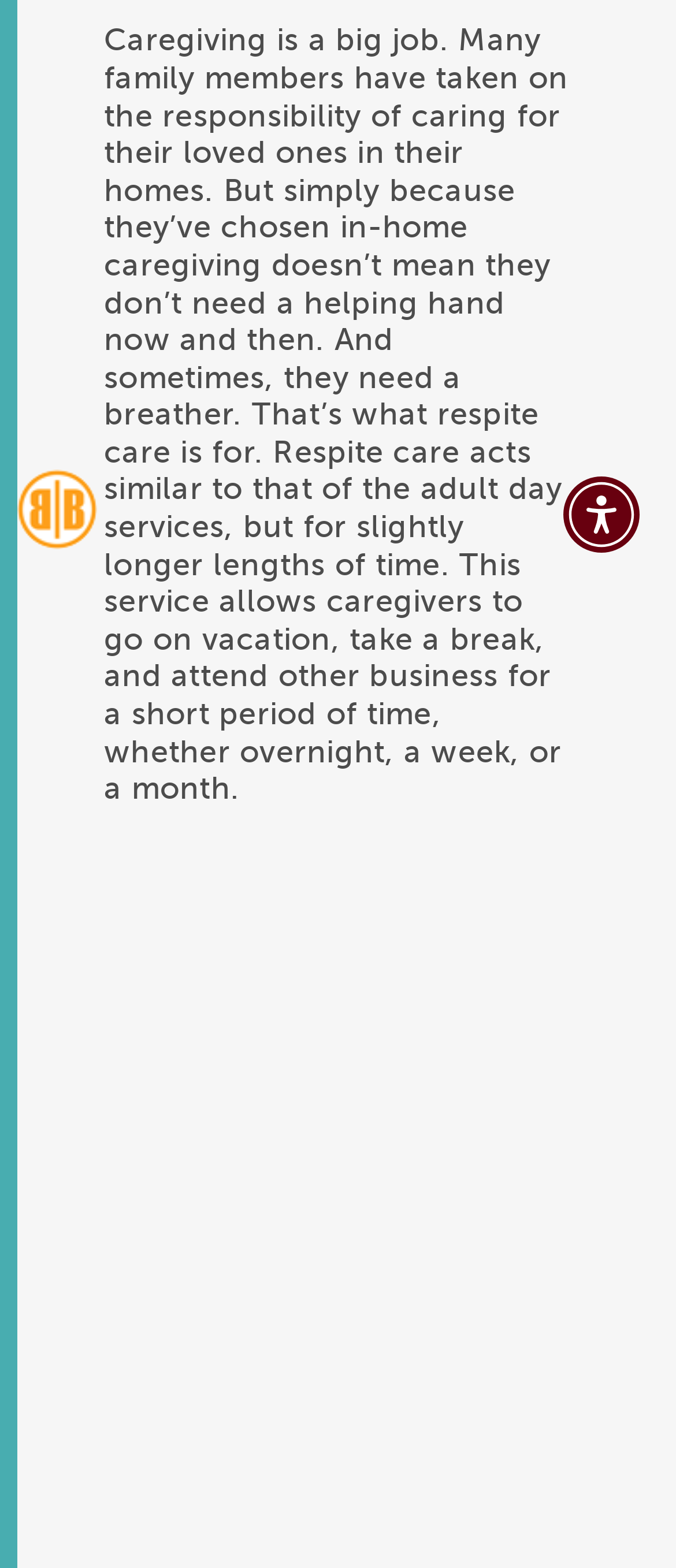Provide the bounding box coordinates of the UI element this sentence describes: "(574) 753-4137".

[0.499, 0.064, 0.834, 0.086]